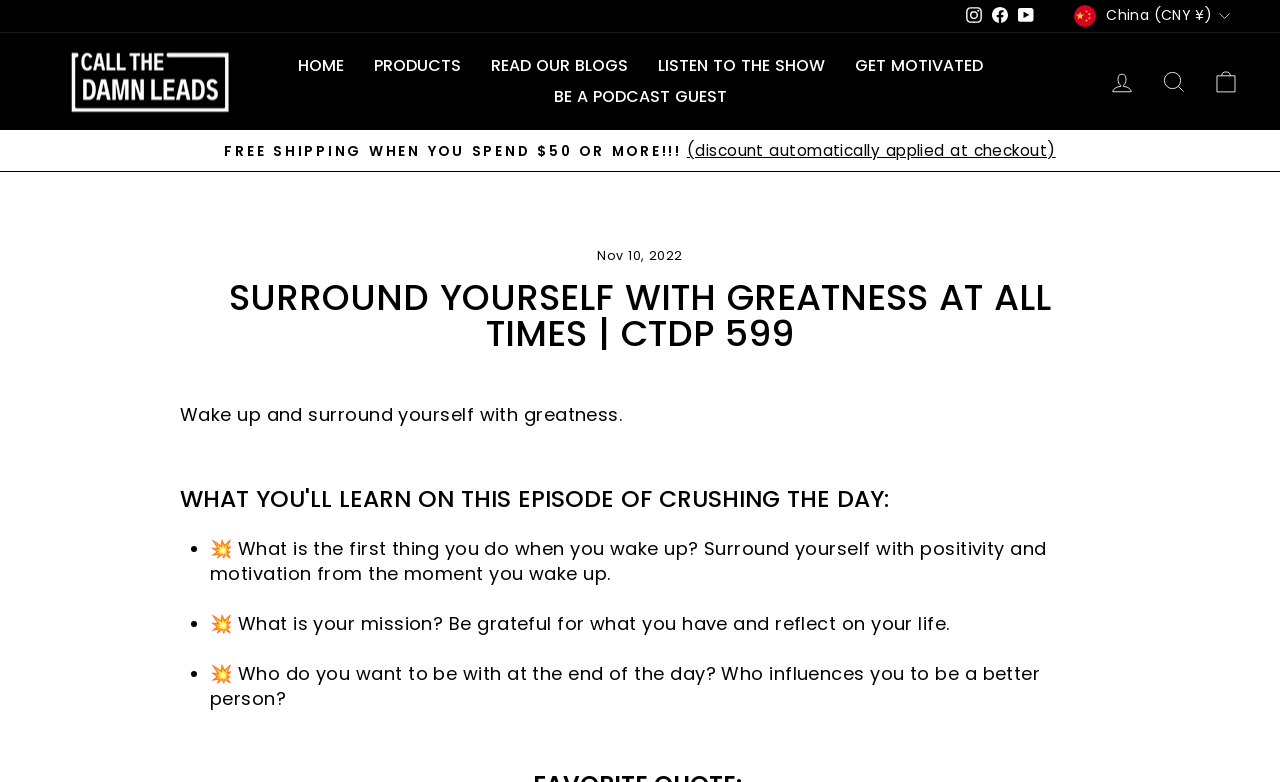What is the date mentioned on the webpage?
Based on the screenshot, provide your answer in one word or phrase.

Nov 10, 2022